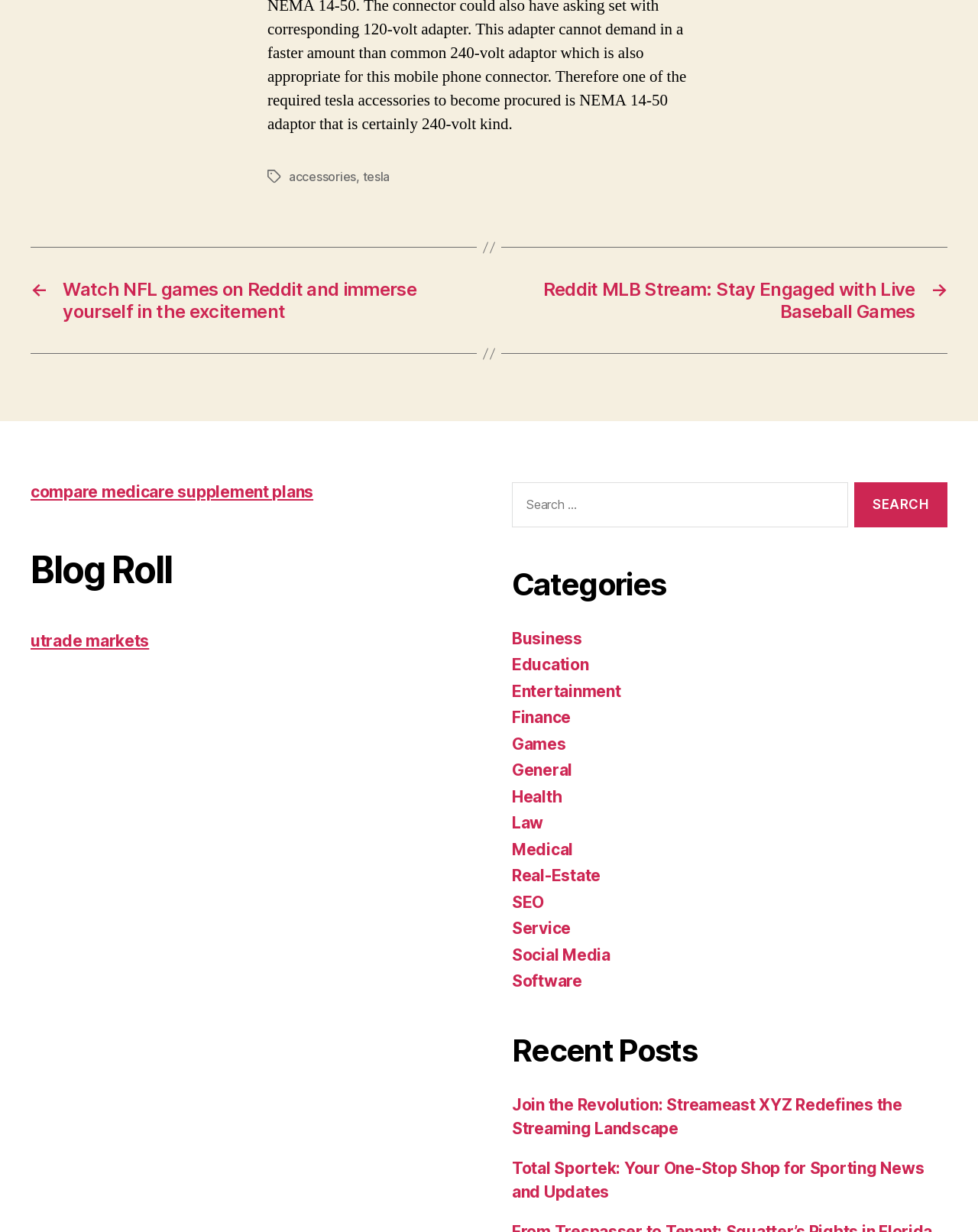Predict the bounding box coordinates of the UI element that matches this description: "Social Media". The coordinates should be in the format [left, top, right, bottom] with each value between 0 and 1.

[0.523, 0.767, 0.624, 0.783]